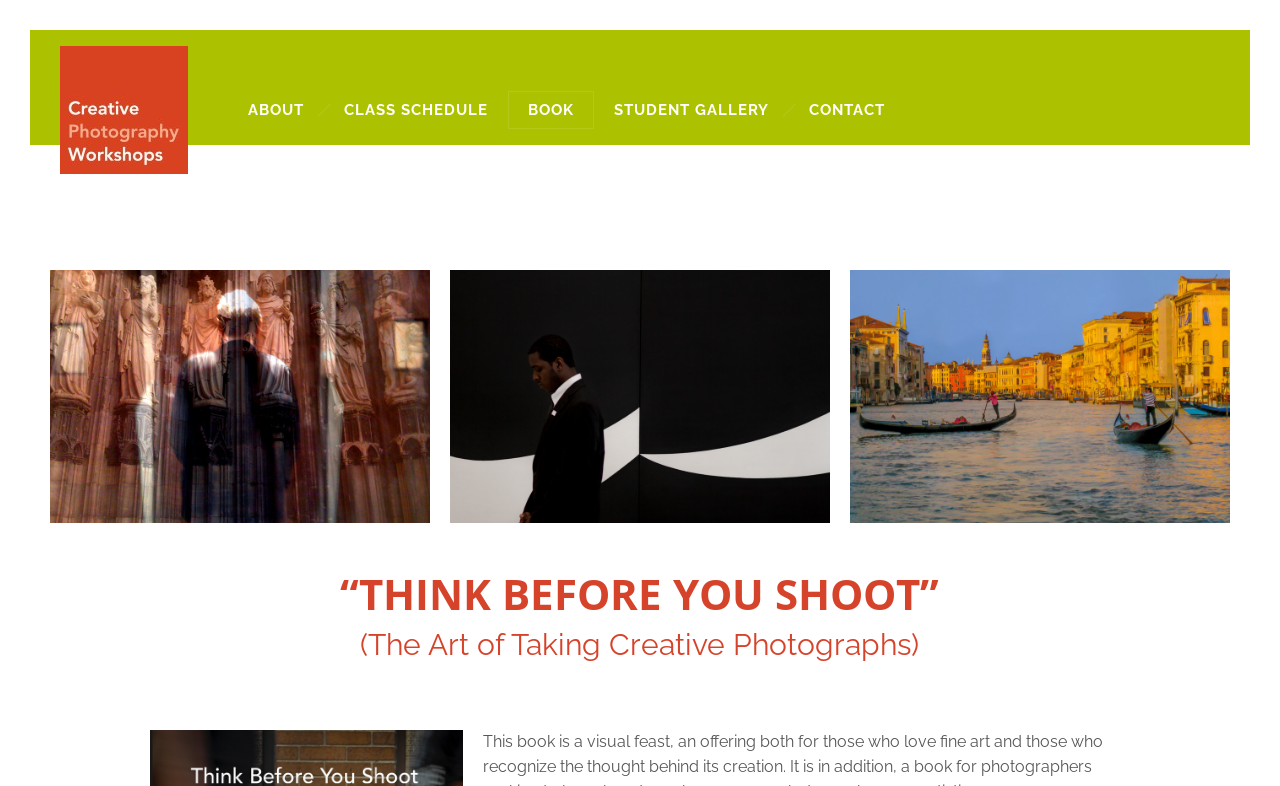Is the student gallery menu expanded?
Provide a detailed answer to the question, using the image to inform your response.

I found the answer by looking at the link element 'STUDENT GALLERY' which has a property 'expanded' set to 'False', indicating that the menu is not expanded.